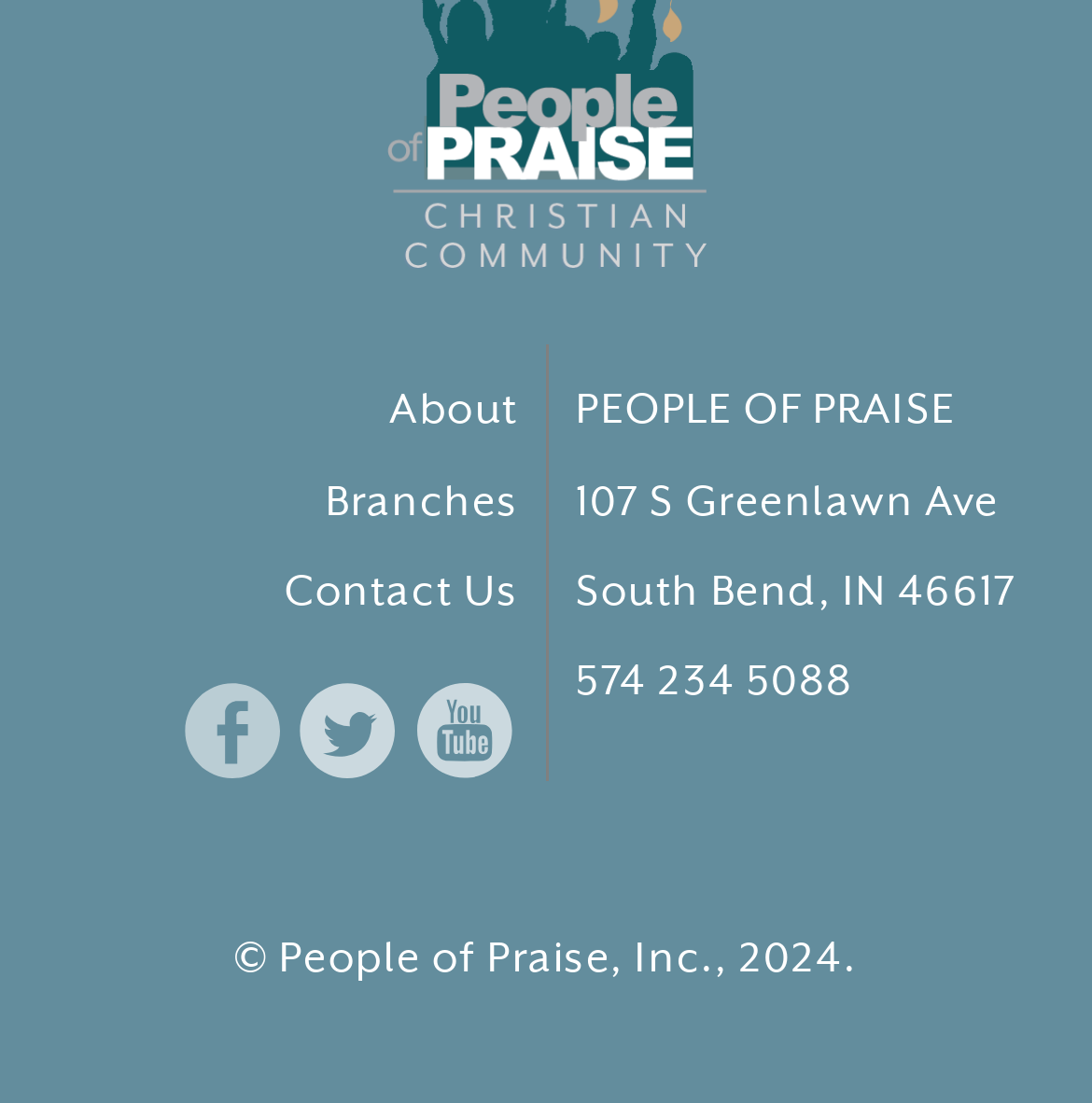What is the phone number of the organization?
Give a detailed and exhaustive answer to the question.

The phone number of the organization can be found in the static text element '574 234 5088' with bounding box coordinates [0.528, 0.604, 0.782, 0.637].